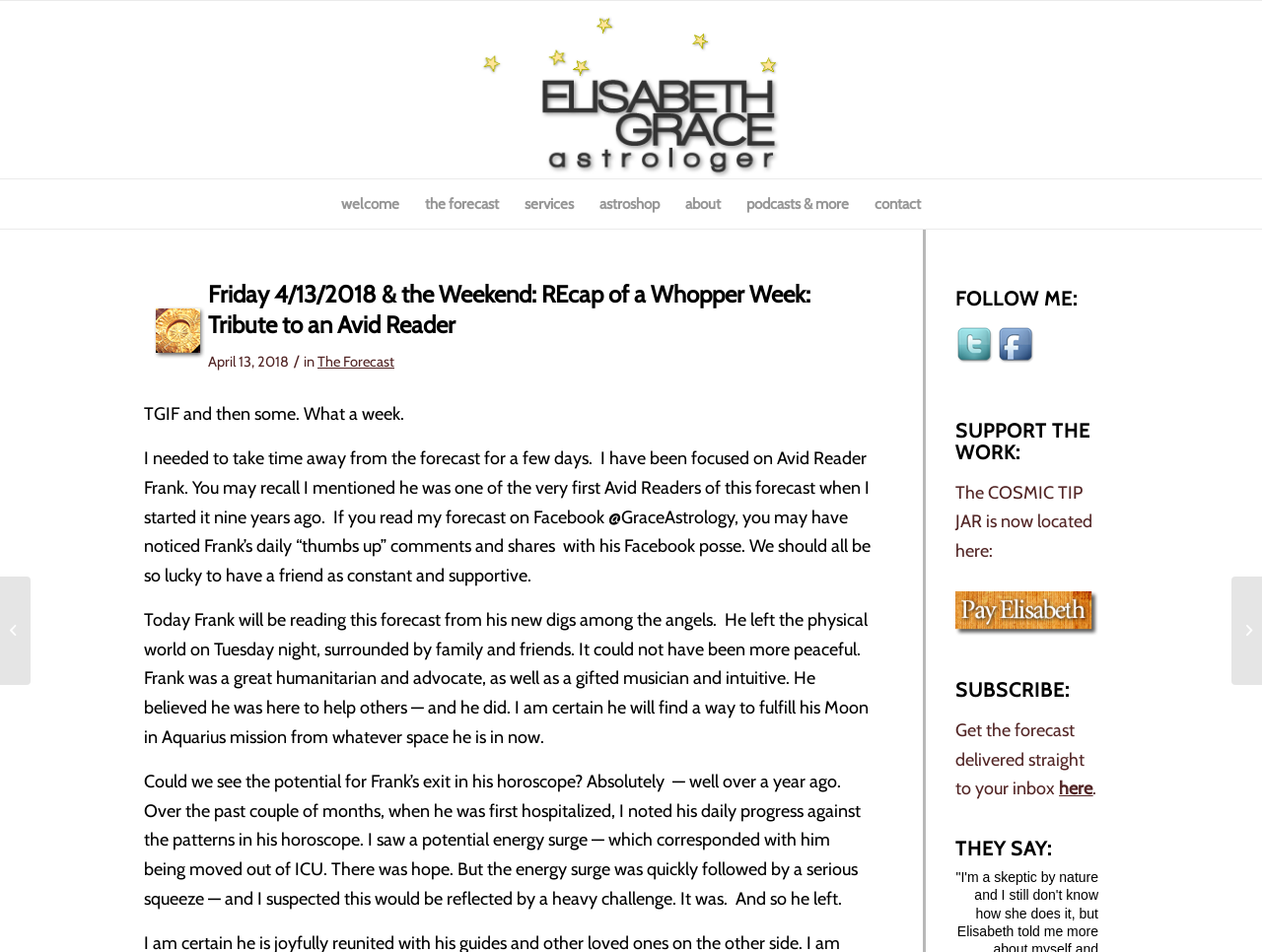Analyze the image and deliver a detailed answer to the question: What is the name of the astrologer?

The answer can be found by looking at the link element with the text 'Elisabeth Grace - Astrologer' at the top of the webpage.